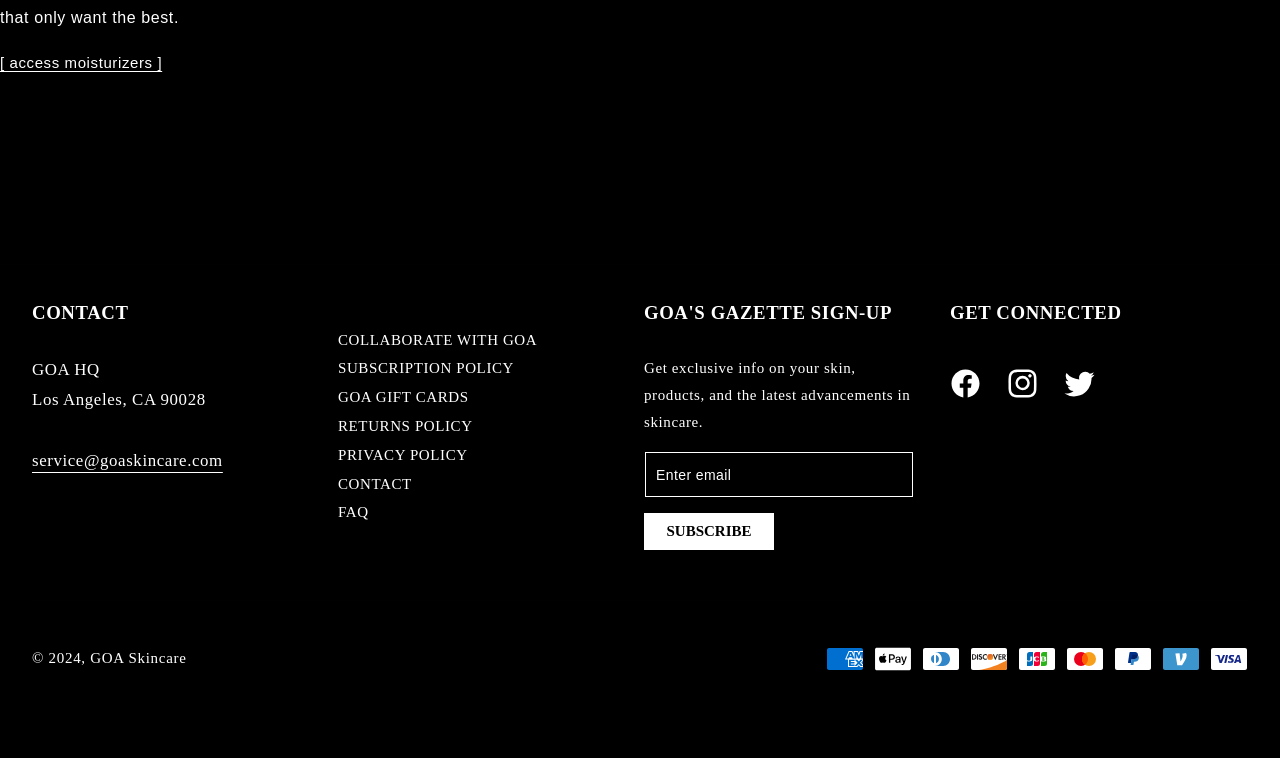Pinpoint the bounding box coordinates of the area that must be clicked to complete this instruction: "Subscribe to GOA'S GAZETTE".

[0.503, 0.677, 0.605, 0.726]